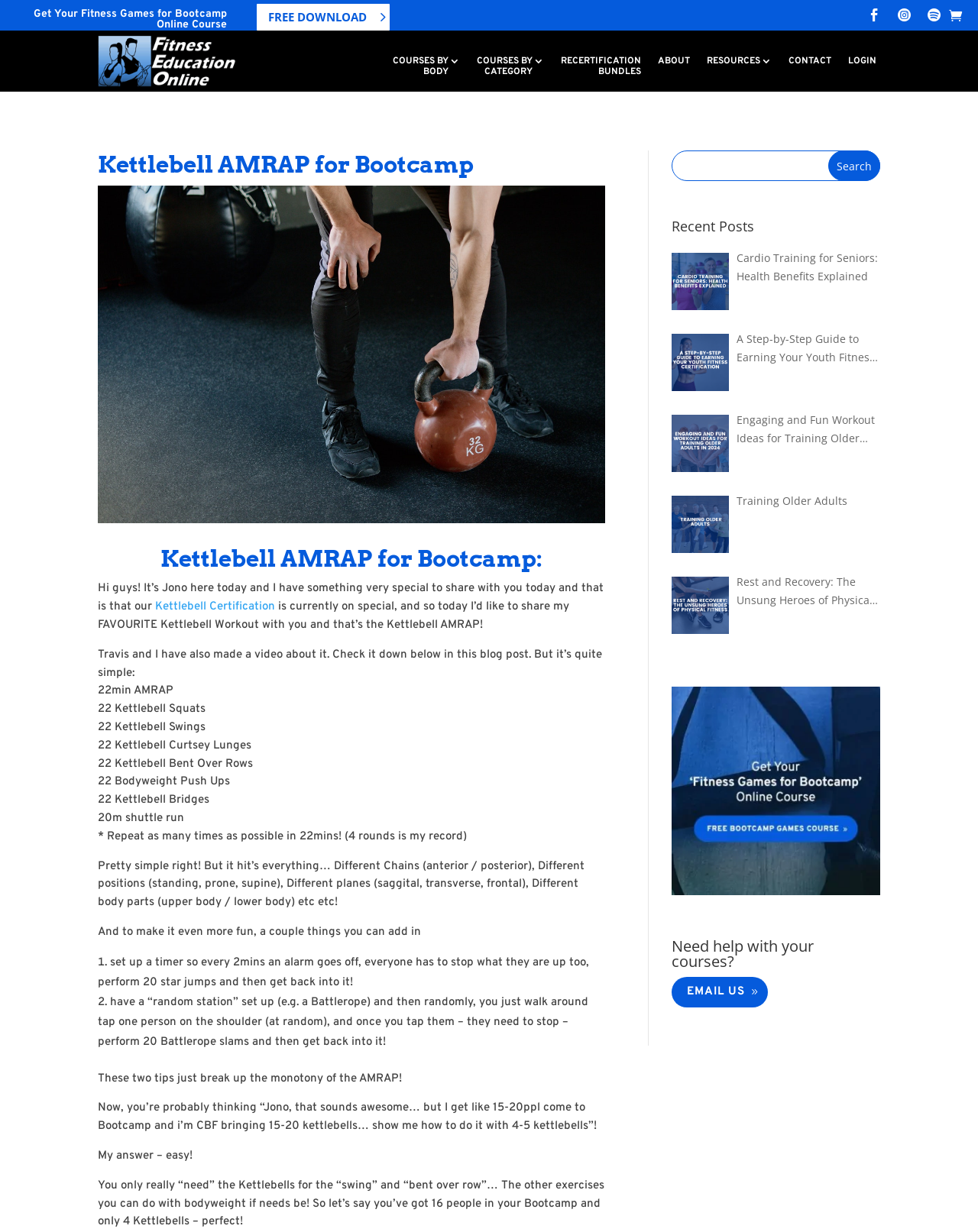Identify the bounding box for the given UI element using the description provided. Coordinates should be in the format (top-left x, top-left y, bottom-right x, bottom-right y) and must be between 0 and 1. Here is the description: Training Older Adults

[0.753, 0.399, 0.9, 0.414]